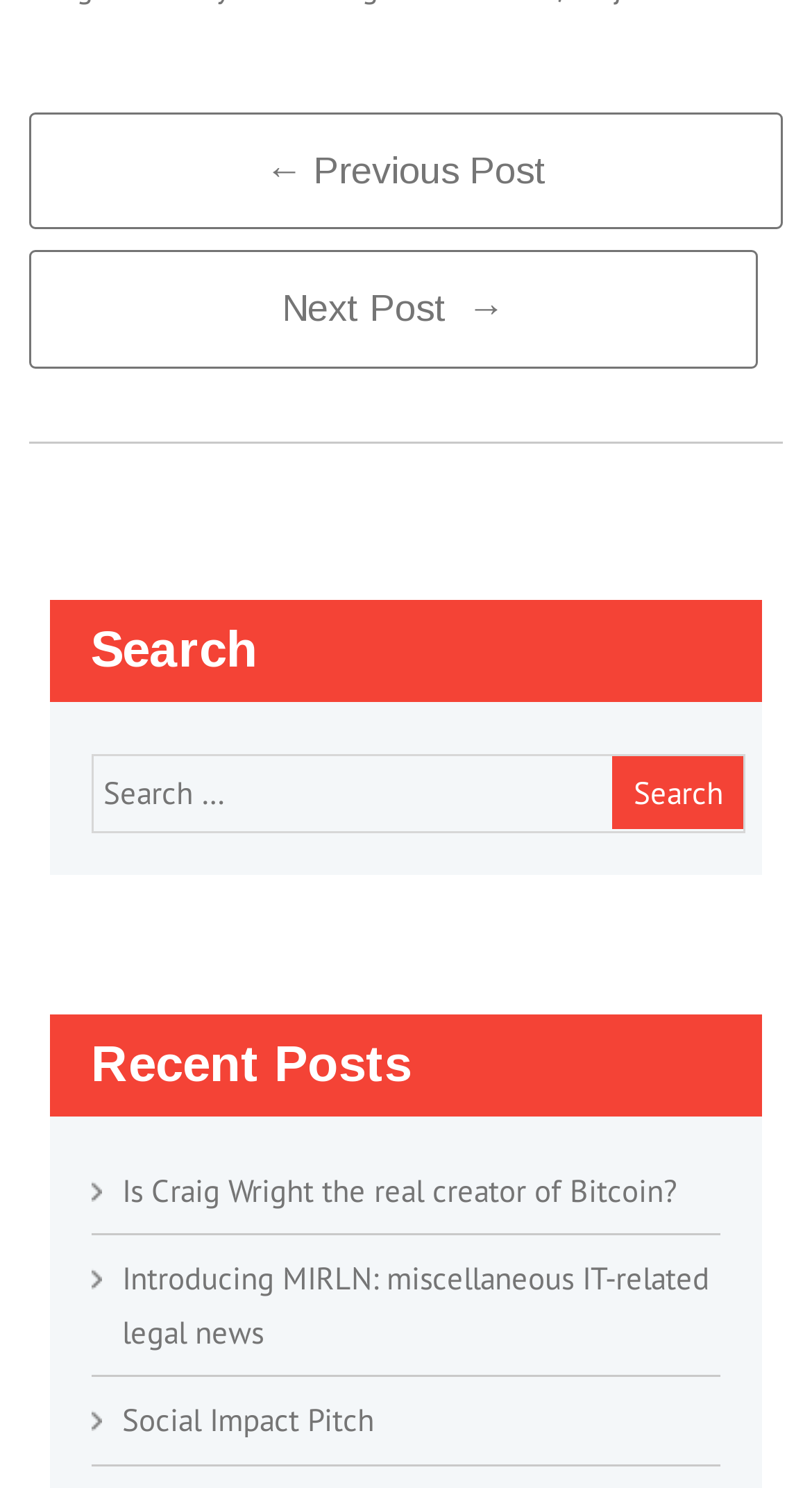What is the direction of the navigation?
Answer with a single word or short phrase according to what you see in the image.

Previous and Next